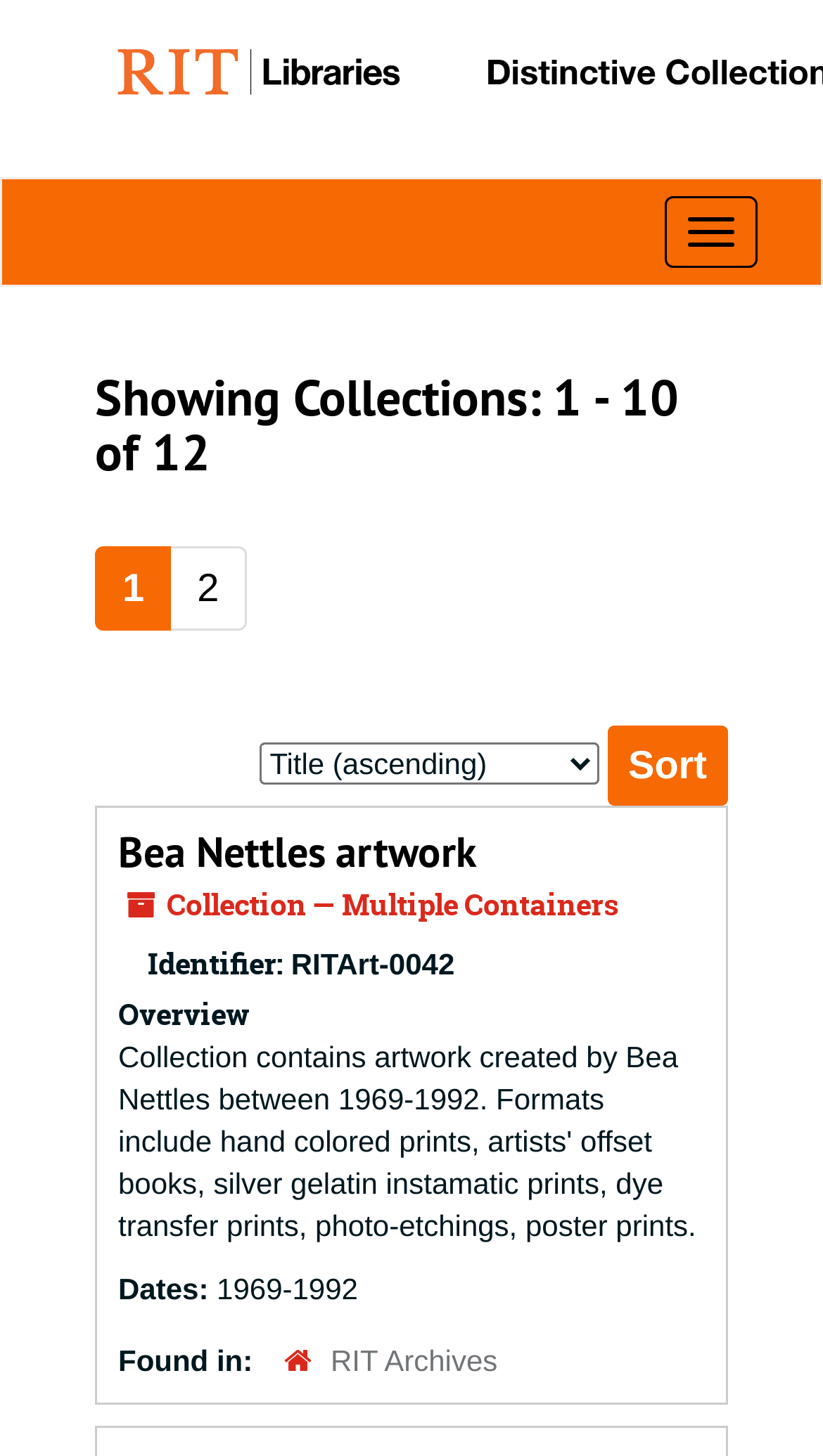Based on the visual content of the image, answer the question thoroughly: What is the current page showing?

Based on the heading 'Showing Collections: 1 - 10 of 12', it can be inferred that the current page is showing a list of collections, specifically the first 10 out of 12.